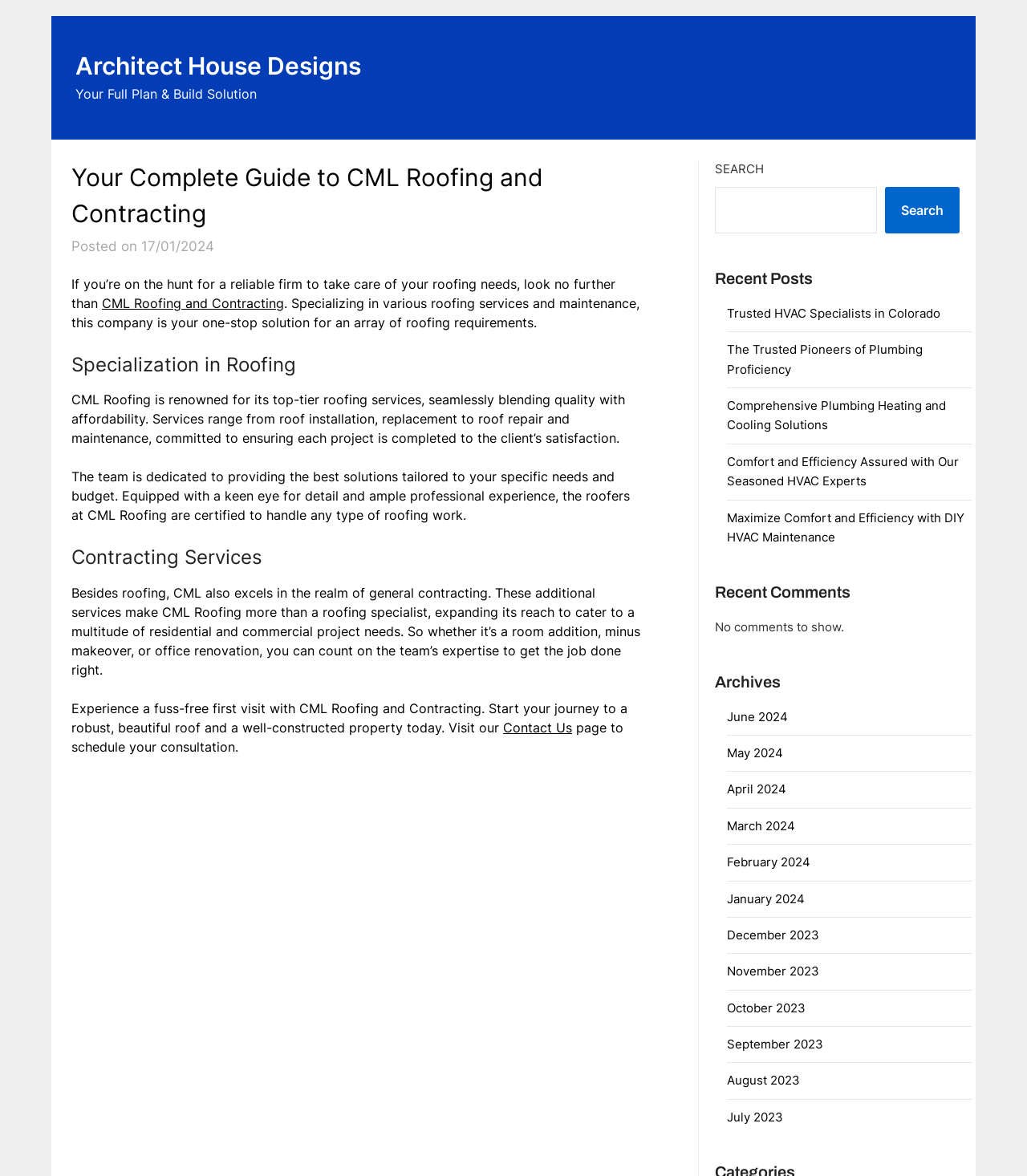Locate the bounding box coordinates of the segment that needs to be clicked to meet this instruction: "Read the article about 'Death Notices'".

None